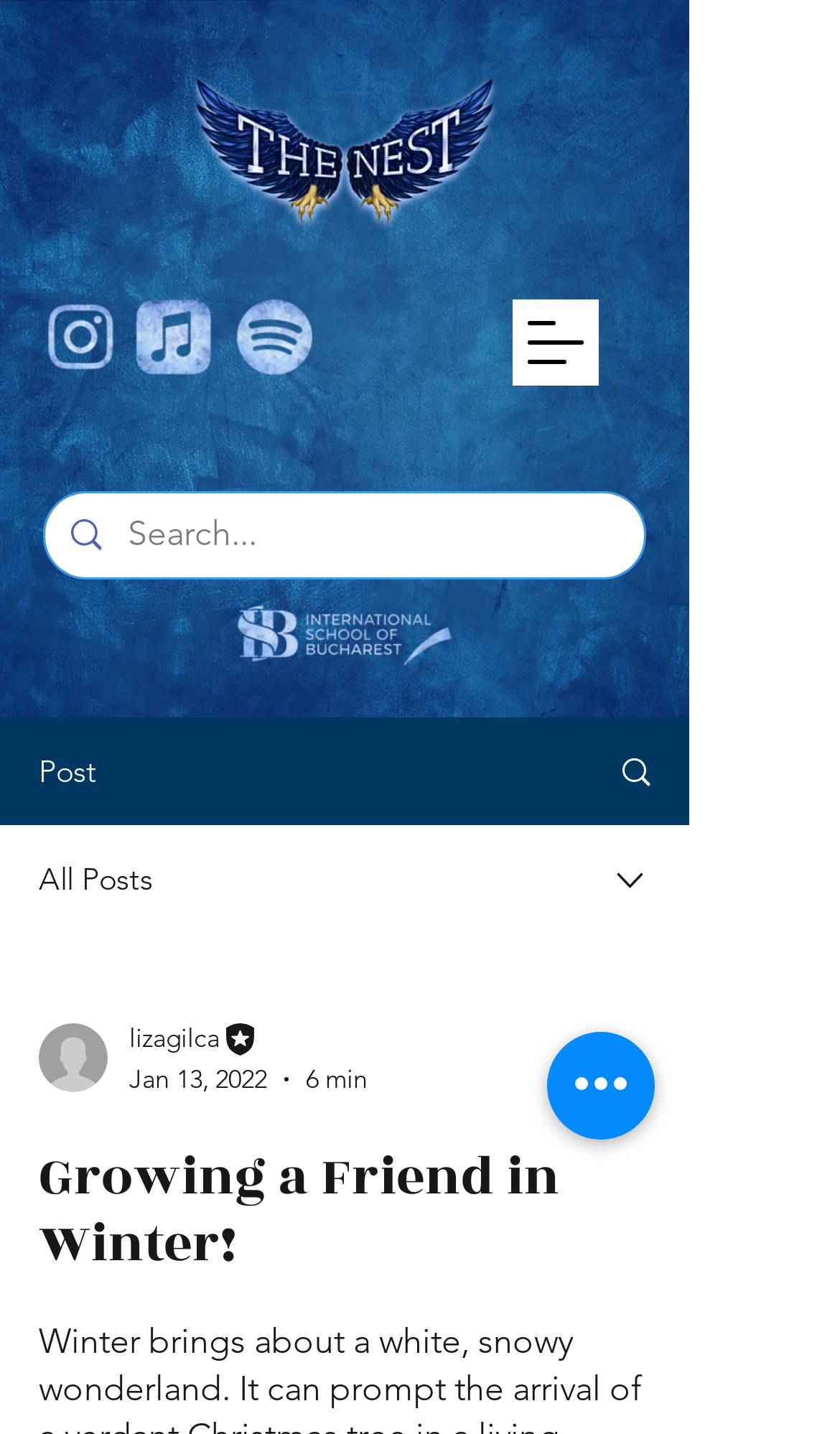Please respond to the question using a single word or phrase:
What is the date of the post?

Jan 13, 2022